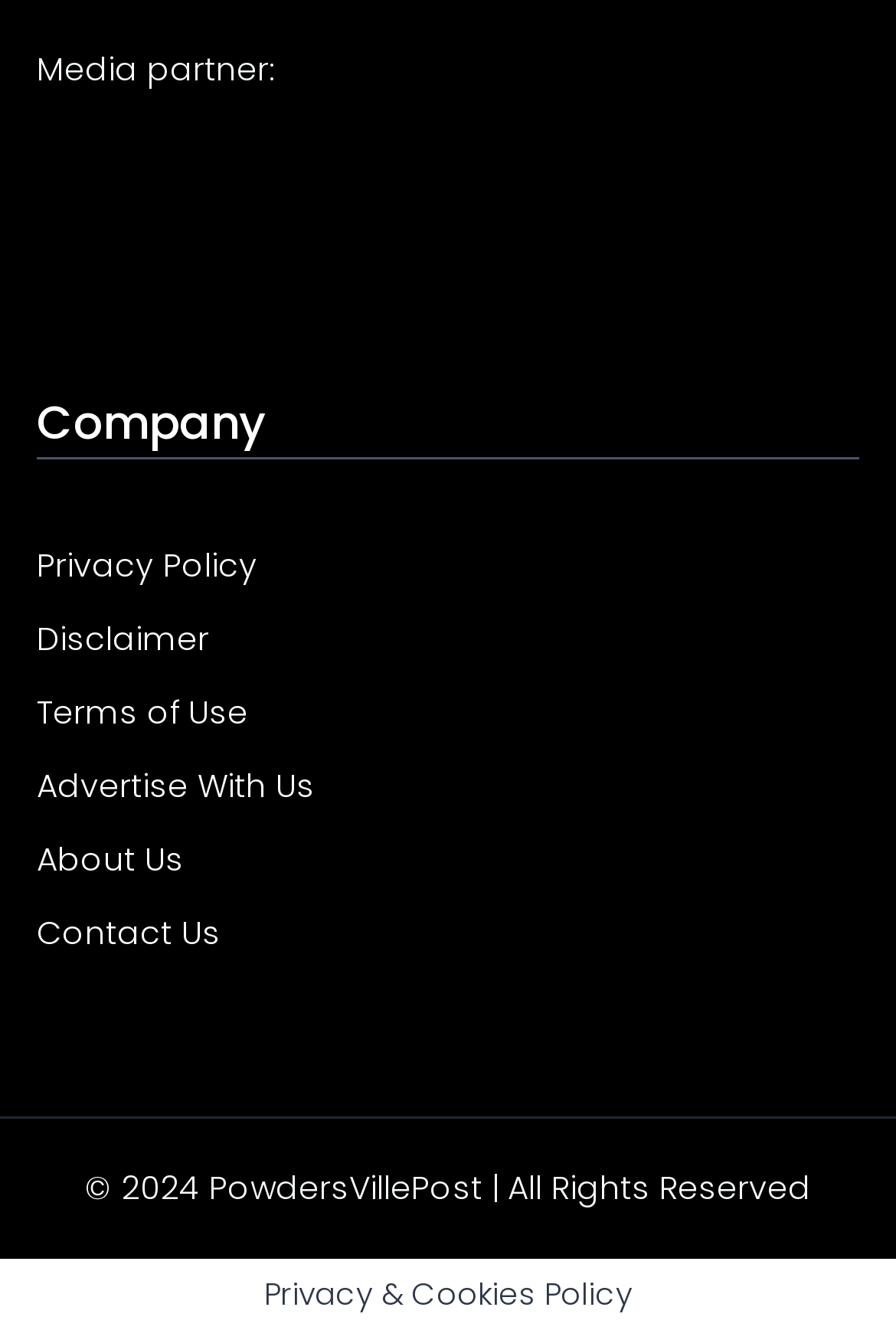Look at the image and give a detailed response to the following question: What is the purpose of the link 'Advertise With Us'?

The link 'Advertise With Us' is located among other links at the bottom of the webpage, suggesting that it is a way for users to advertise on the website, possibly to reach the website's audience.